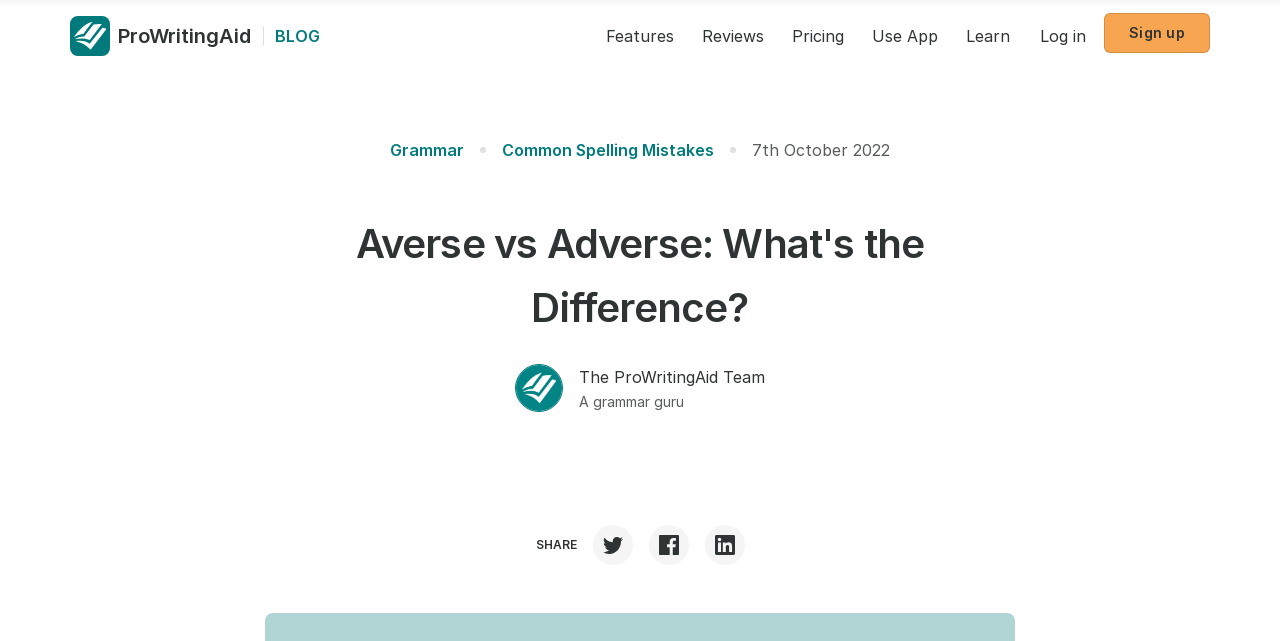For the following element description, predict the bounding box coordinates in the format (top-left x, top-left y, bottom-right x, bottom-right y). All values should be floating point numbers between 0 and 1. Description: Sign up

[0.863, 0.02, 0.945, 0.083]